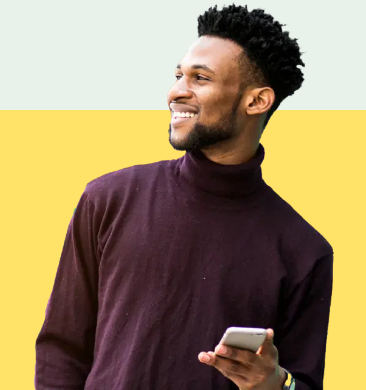Use a single word or phrase to answer the following:
How many colors are in the background?

two